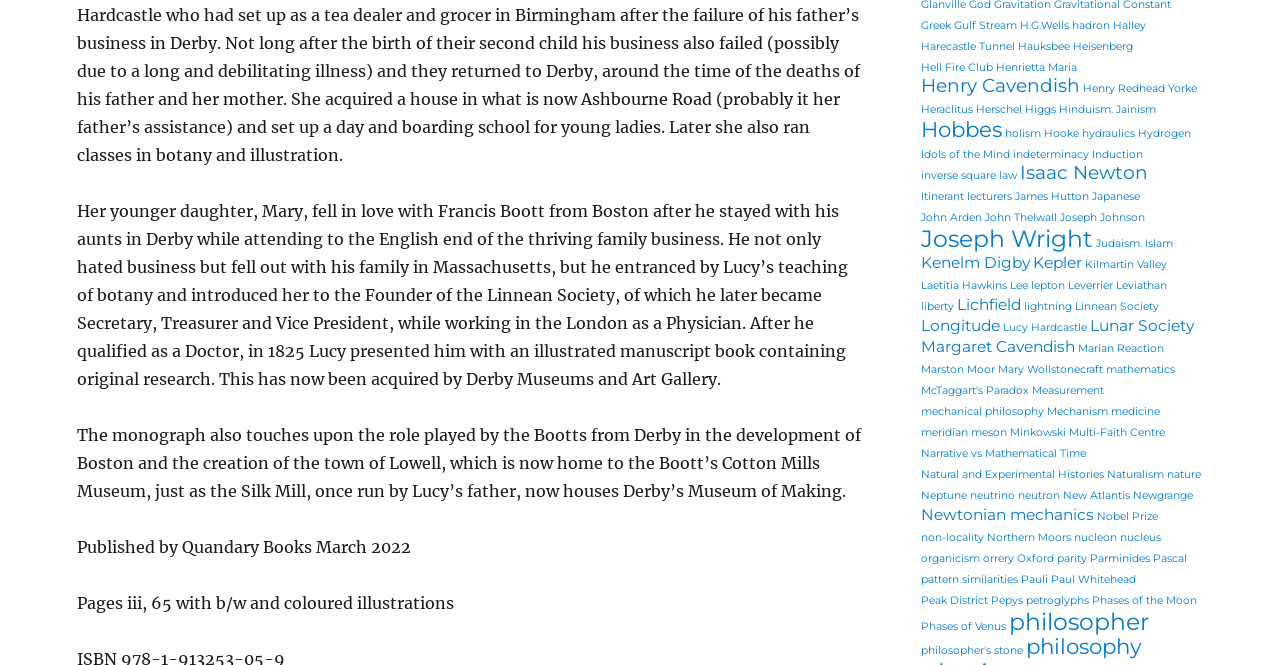Identify the coordinates of the bounding box for the element described below: "Natural and Experimental Histories". Return the coordinates as four float numbers between 0 and 1: [left, top, right, bottom].

[0.72, 0.707, 0.863, 0.723]